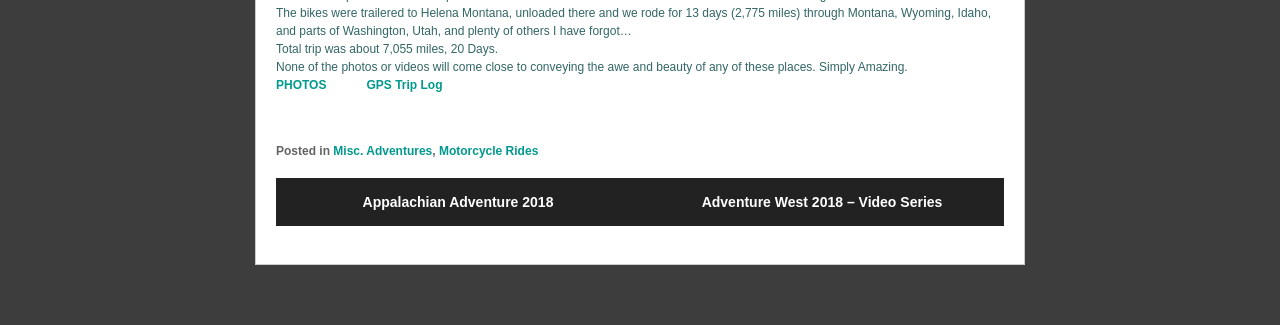Using the provided element description, identify the bounding box coordinates as (top-left x, top-left y, bottom-right x, bottom-right y). Ensure all values are between 0 and 1. Description: Misc. Adventures

[0.26, 0.442, 0.338, 0.485]